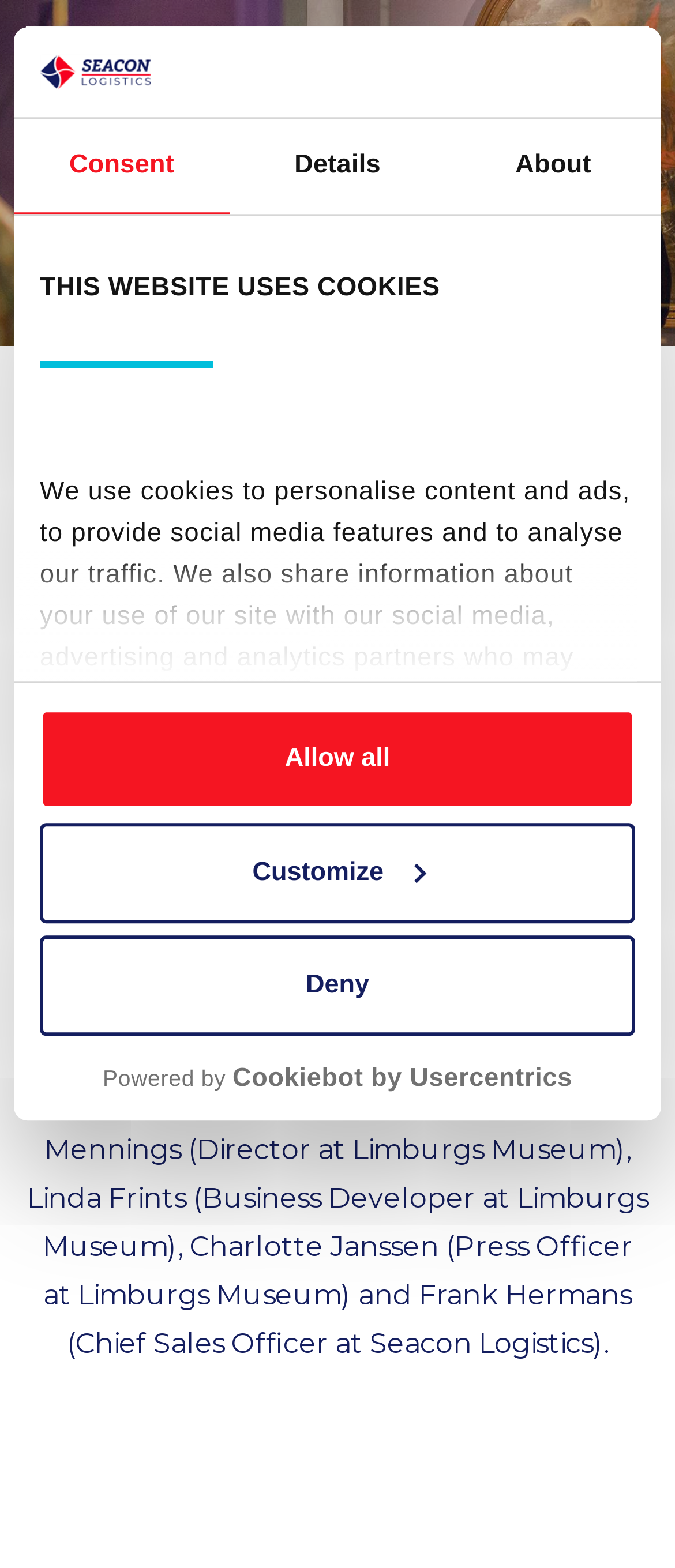Pinpoint the bounding box coordinates of the element you need to click to execute the following instruction: "Open the menu". The bounding box should be represented by four float numbers between 0 and 1, in the format [left, top, right, bottom].

[0.754, 0.017, 0.923, 0.097]